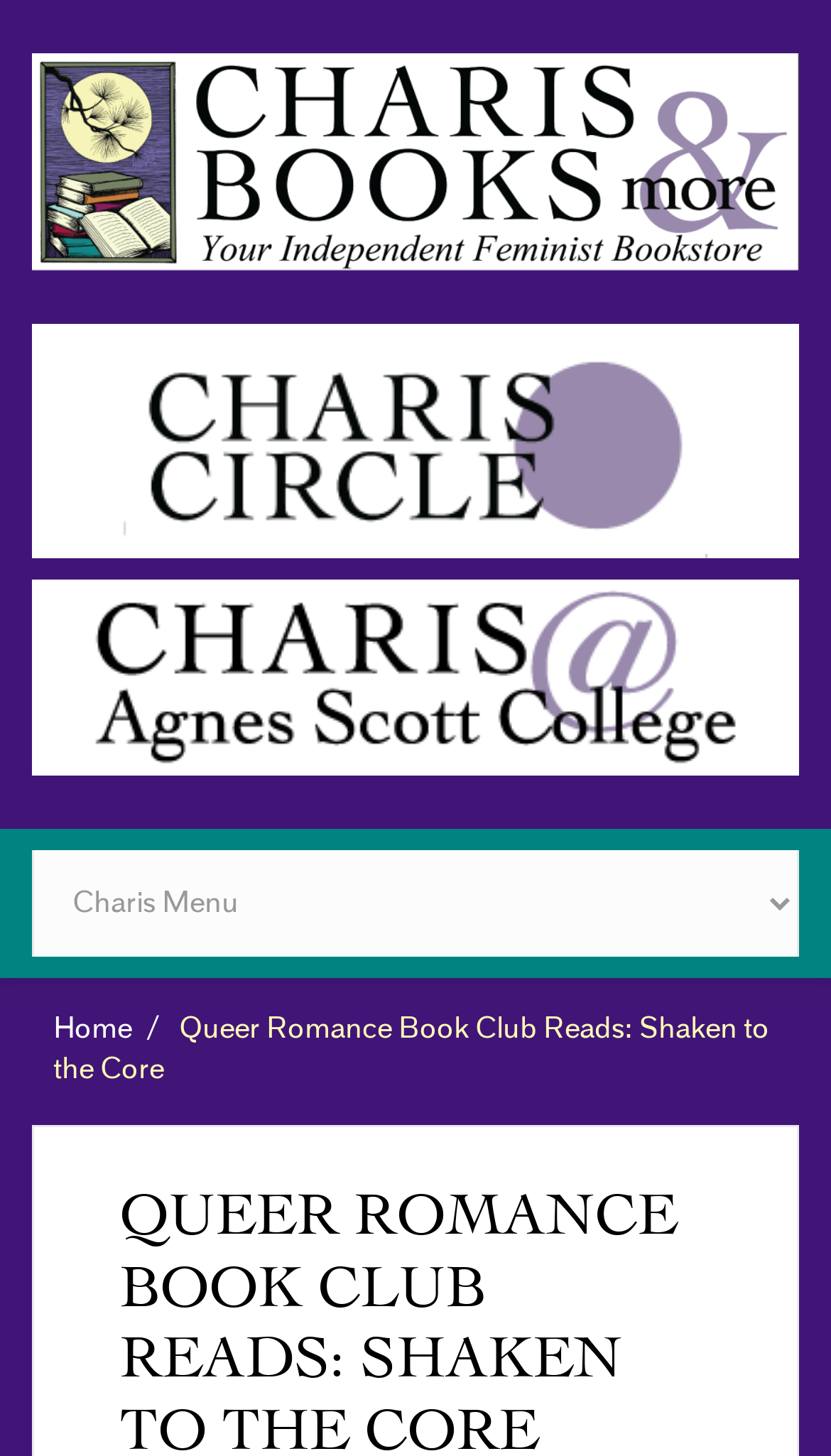Determine the bounding box for the UI element as described: "Home". The coordinates should be represented as four float numbers between 0 and 1, formatted as [left, top, right, bottom].

[0.064, 0.696, 0.159, 0.717]